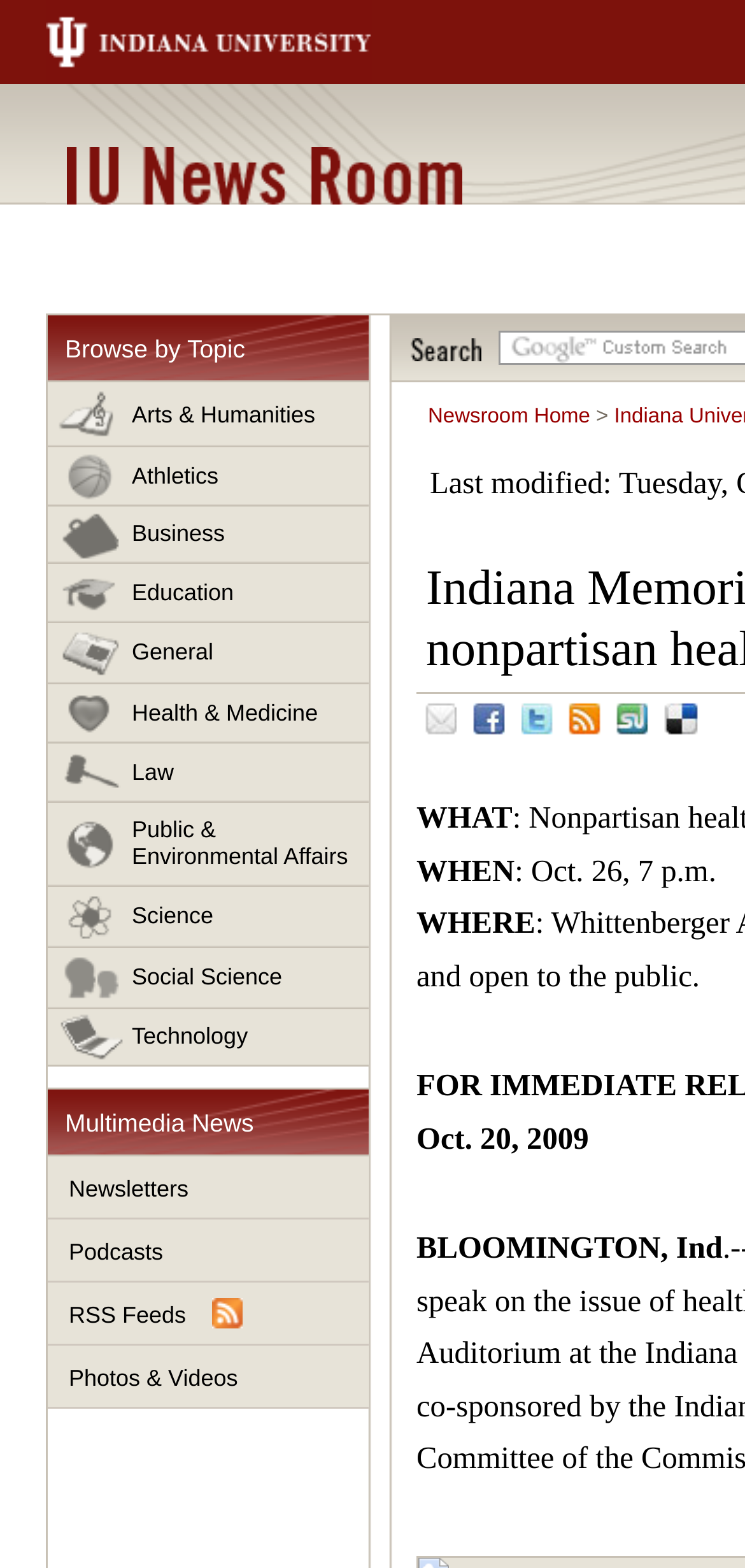Answer the following inquiry with a single word or phrase:
What is the topic of the event?

Health care reform